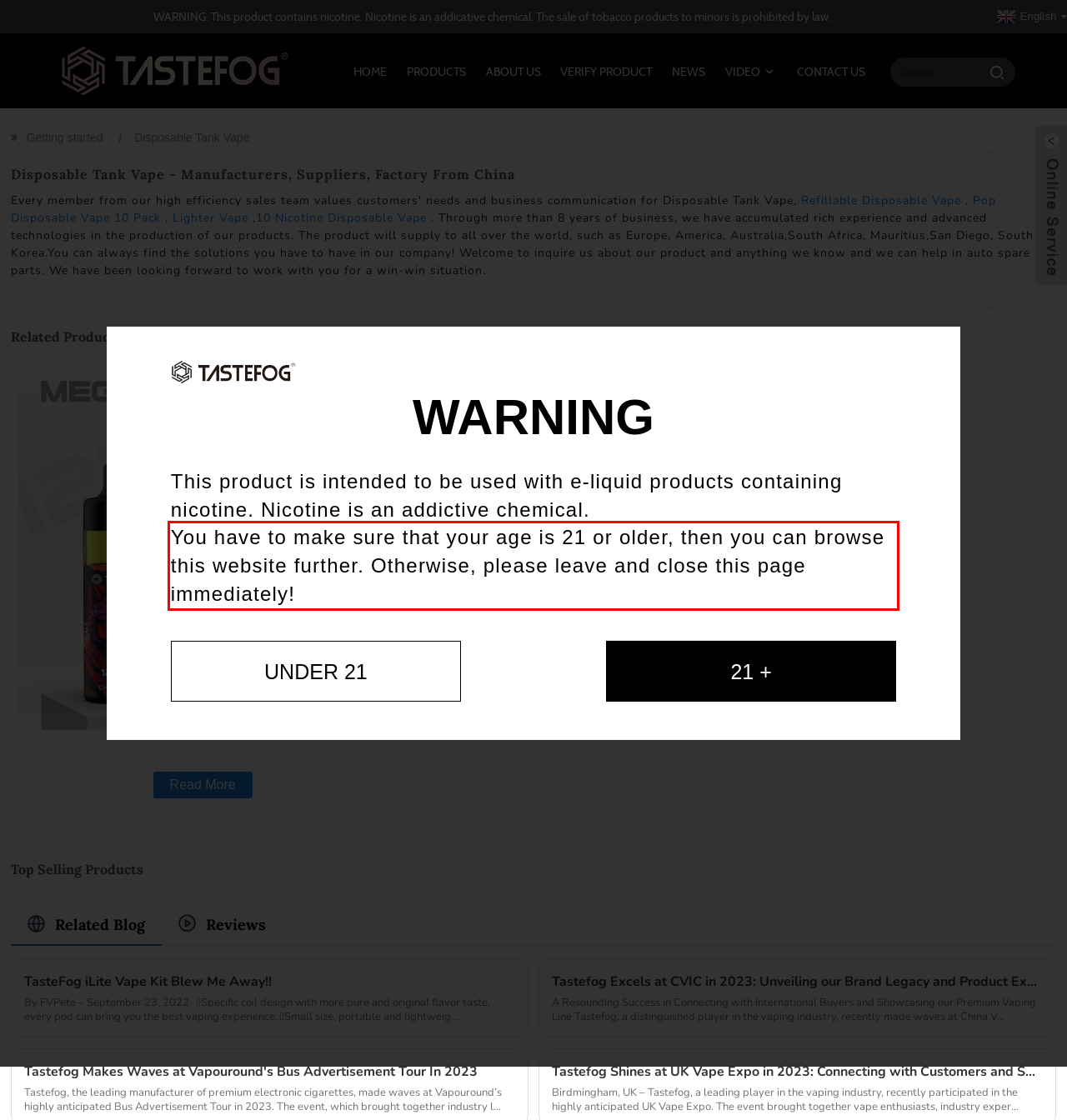You are provided with a screenshot of a webpage featuring a red rectangle bounding box. Extract the text content within this red bounding box using OCR.

You have to make sure that your age is 21 or older, then you can browse this website further. Otherwise, please leave and close this page immediately!